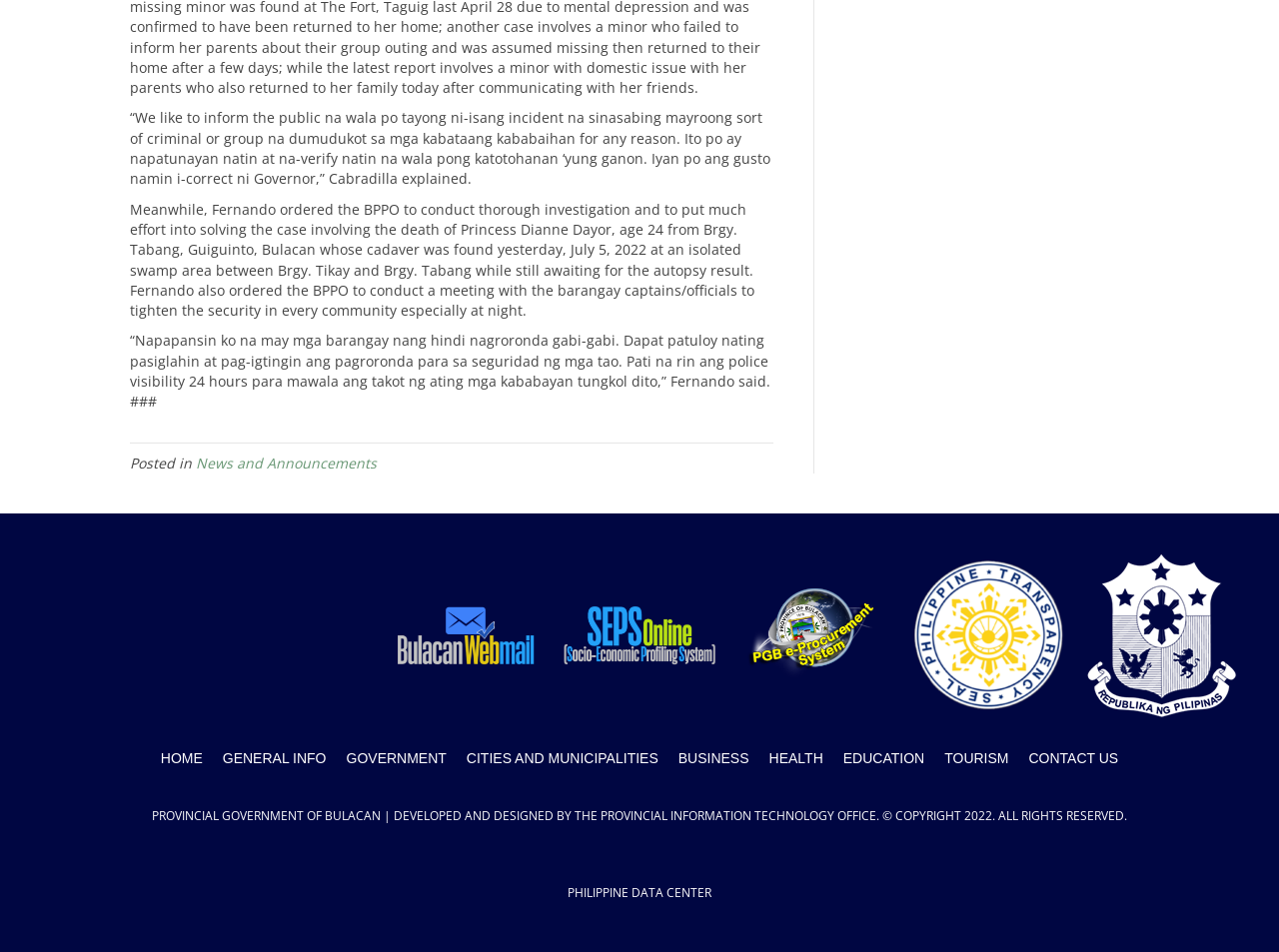What is the purpose of the meeting ordered by Fernando?
Answer with a single word or short phrase according to what you see in the image.

To tighten security